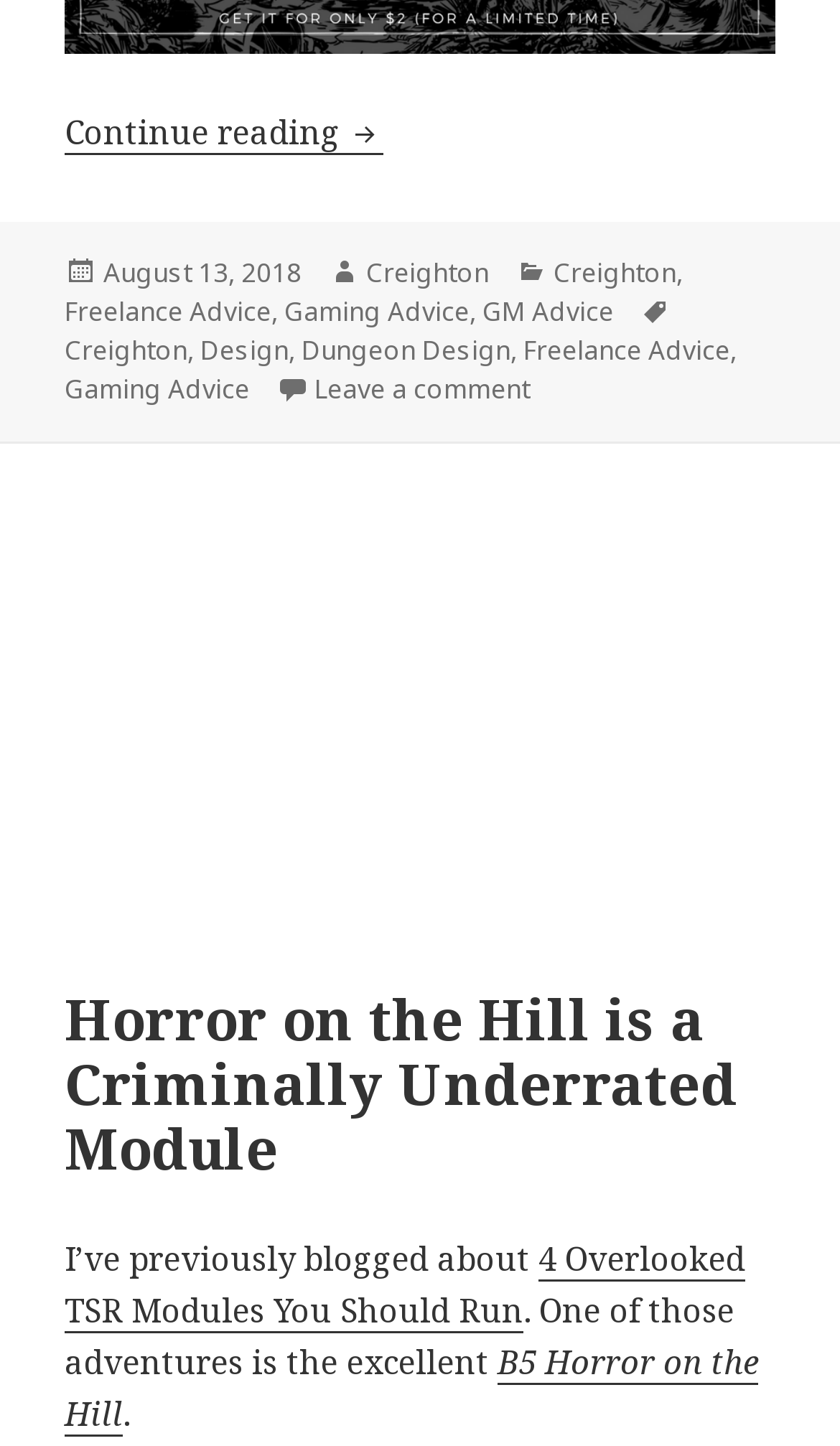What is the title of the article above the 'Be Awesome at Dungeon Design is Awesome!' article? Refer to the image and provide a one-word or short phrase answer.

Horror on the Hill is a Criminally Underrated Module